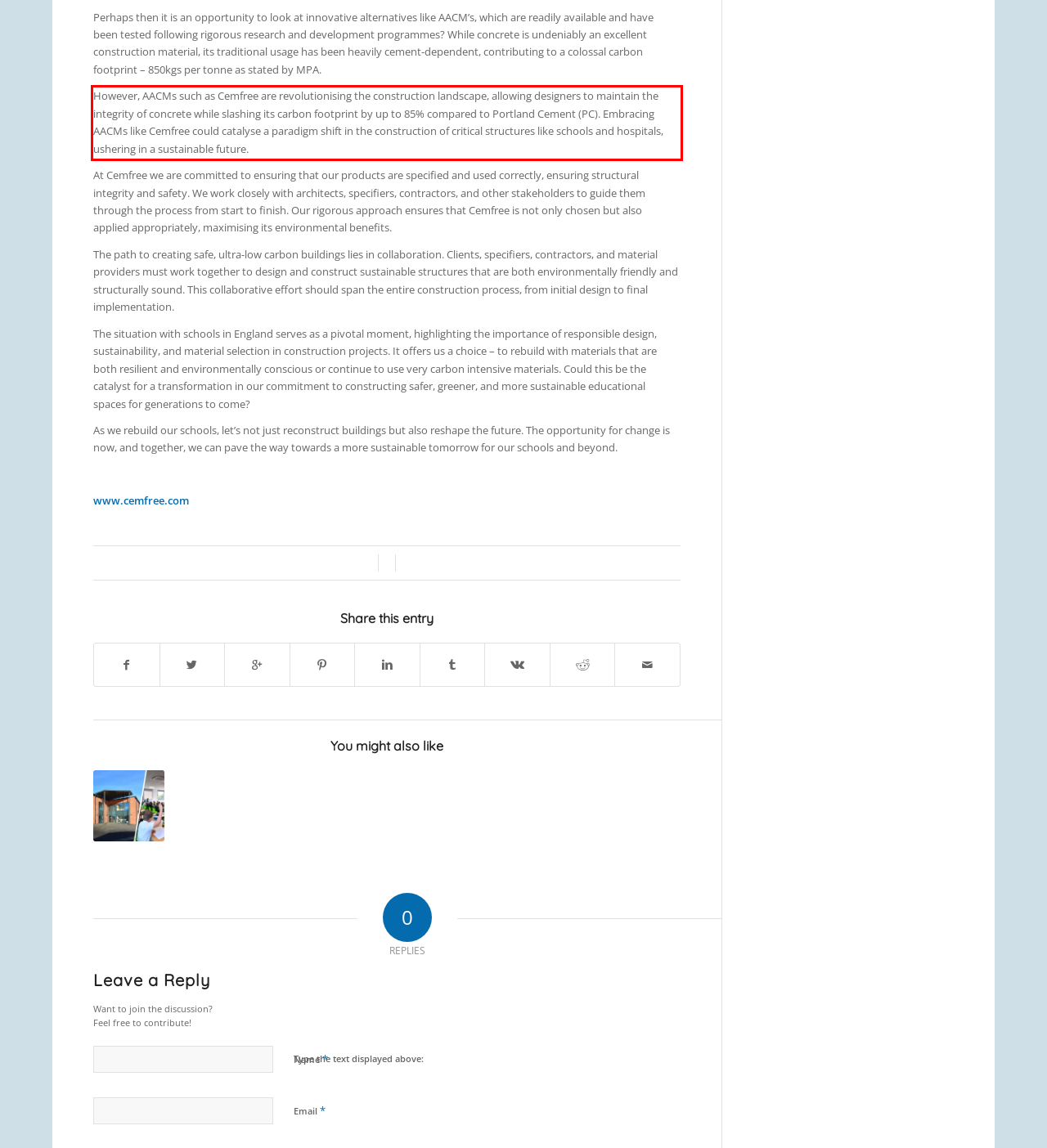Please examine the webpage screenshot and extract the text within the red bounding box using OCR.

However, AACMs such as Cemfree are revolutionising the construction landscape, allowing designers to maintain the integrity of concrete while slashing its carbon footprint by up to 85% compared to Portland Cement (PC). Embracing AACMs like Cemfree could catalyse a paradigm shift in the construction of critical structures like schools and hospitals, ushering in a sustainable future.